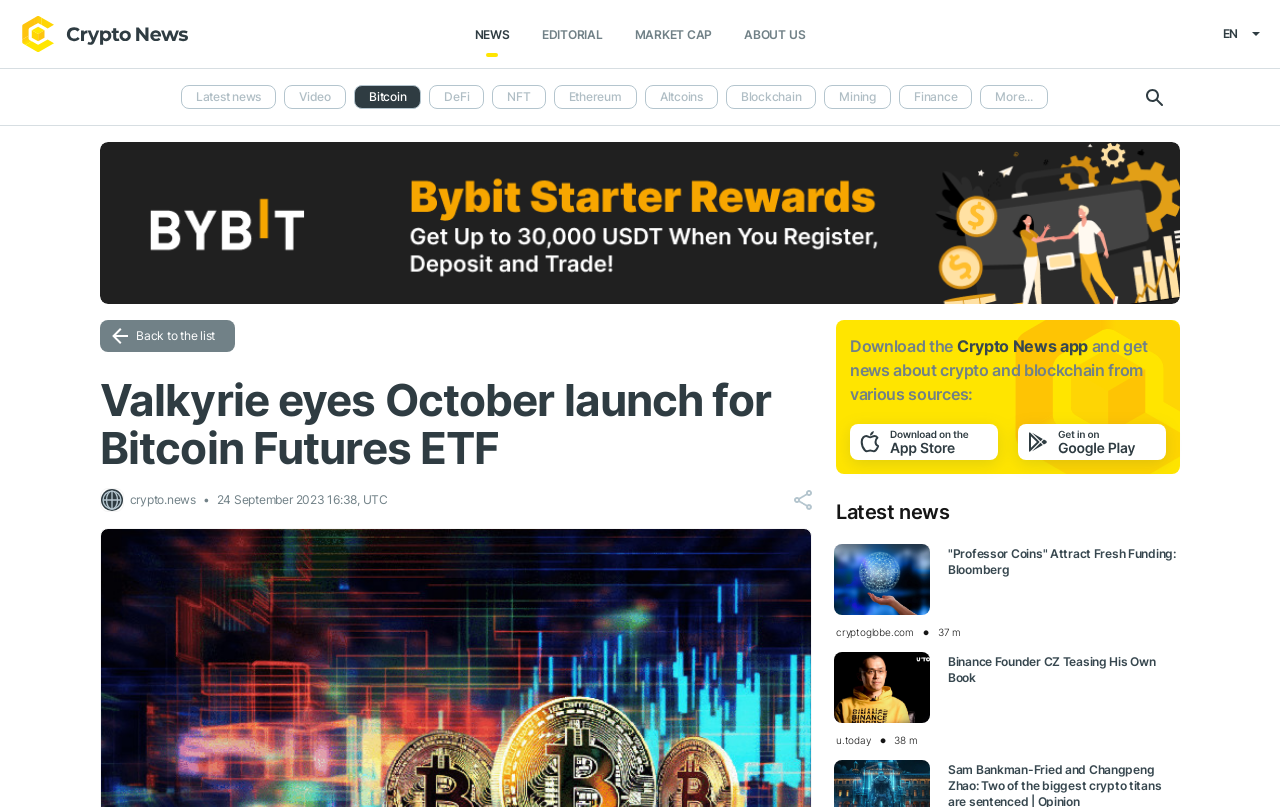Identify the bounding box coordinates of the HTML element based on this description: "About us".

[0.569, 0.019, 0.642, 0.065]